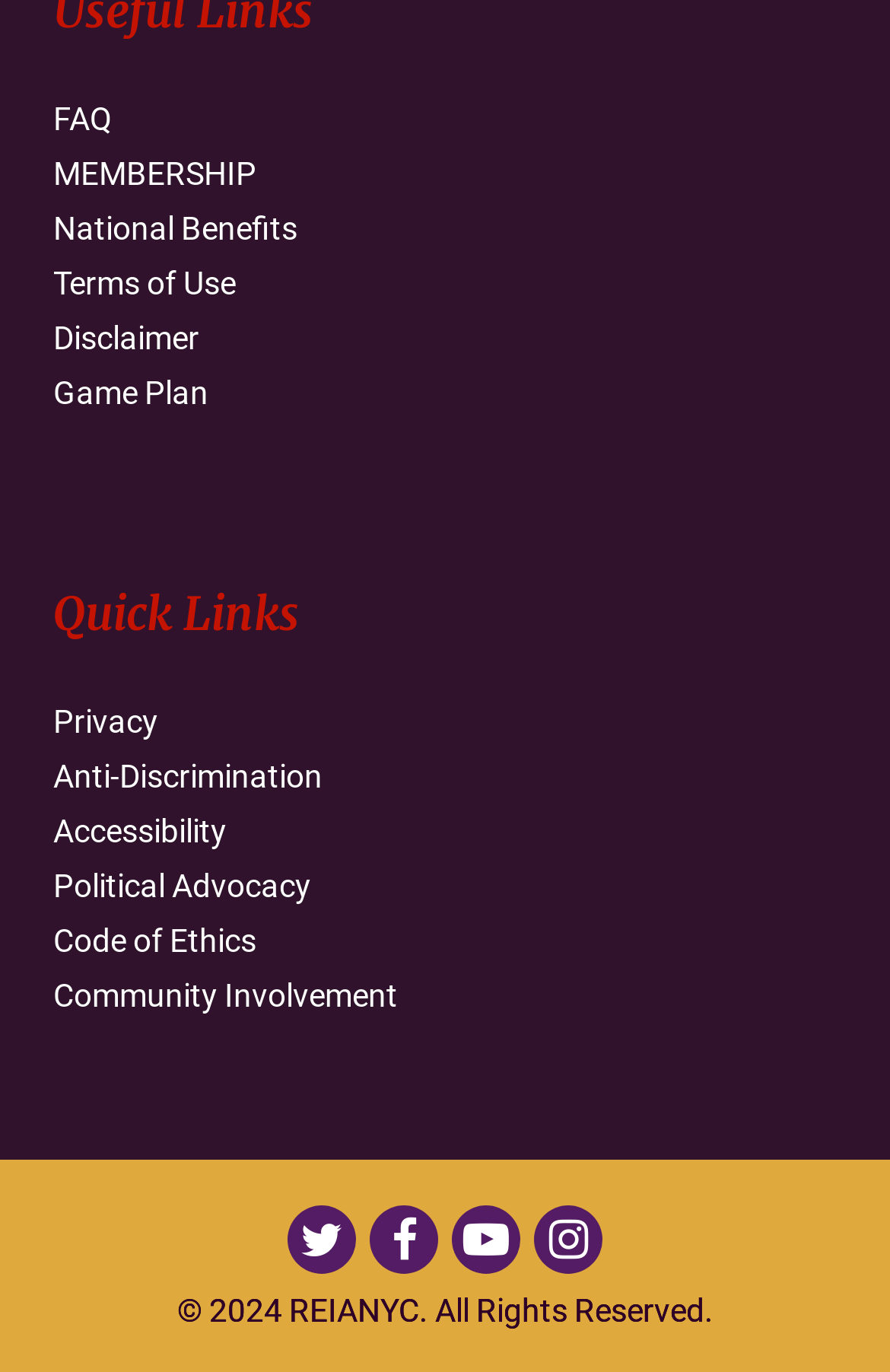Please determine the bounding box of the UI element that matches this description: Terms of Use. The coordinates should be given as (top-left x, top-left y, bottom-right x, bottom-right y), with all values between 0 and 1.

[0.06, 0.186, 0.94, 0.226]